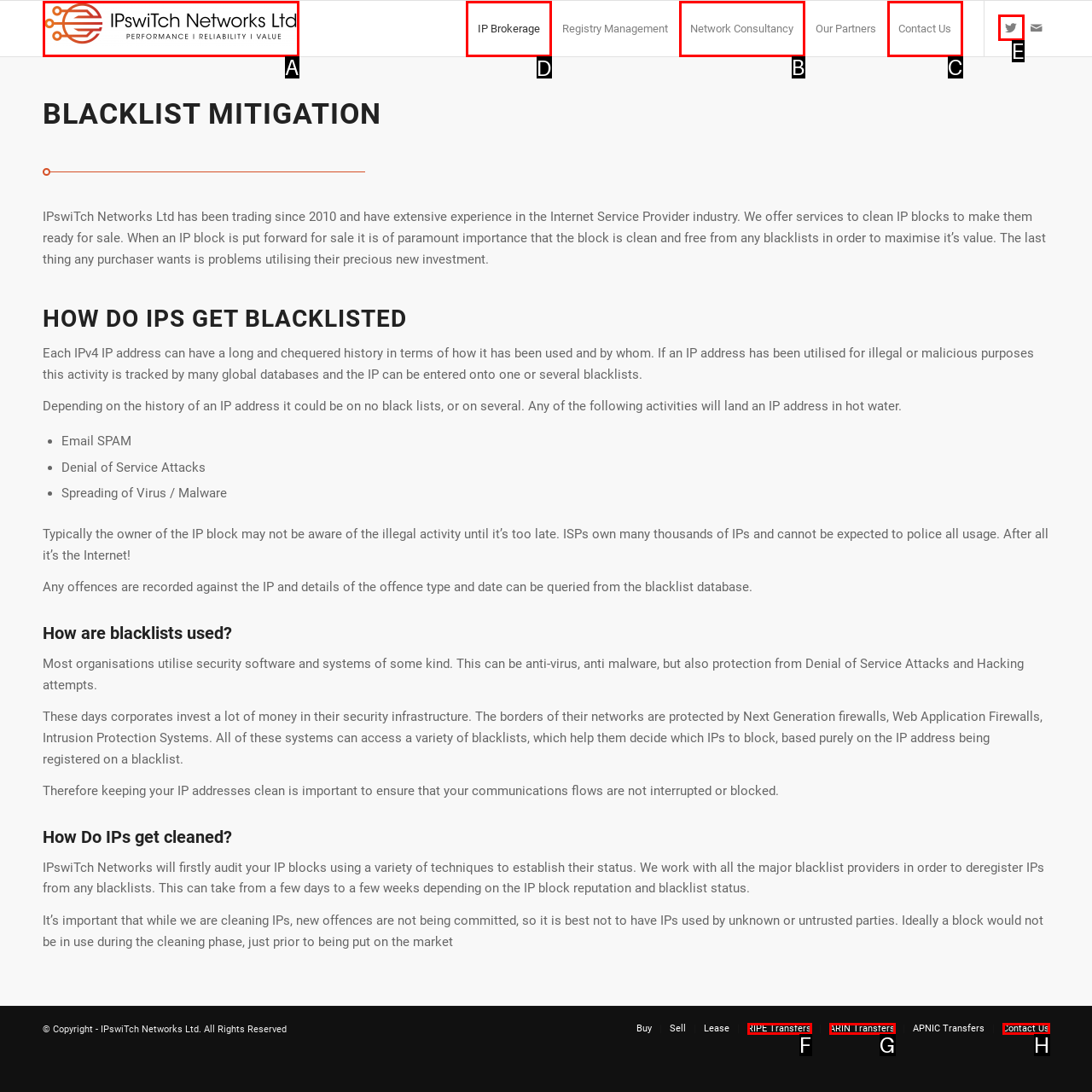Tell me the letter of the correct UI element to click for this instruction: Click on the 'Business' link. Answer with the letter only.

None